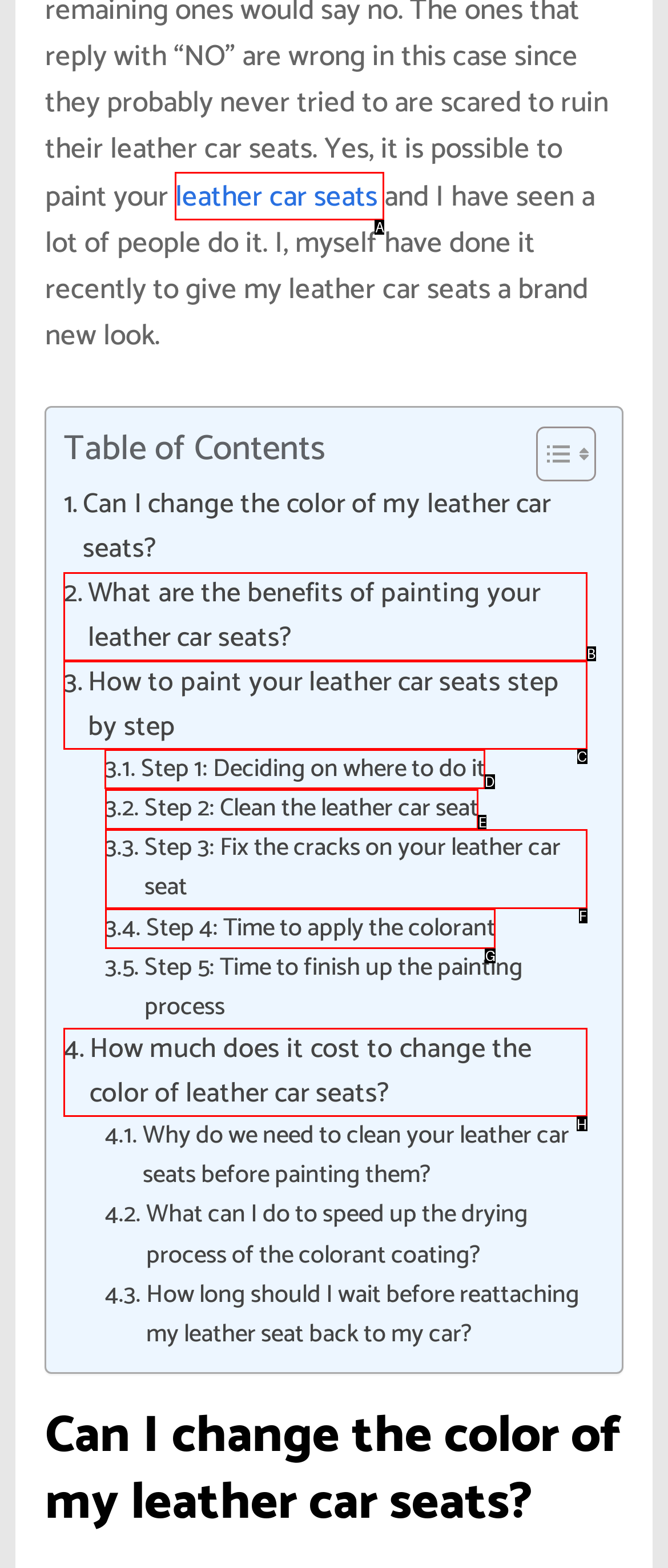To complete the instruction: Explore 'Step 1: Deciding on where to do it', which HTML element should be clicked?
Respond with the option's letter from the provided choices.

D